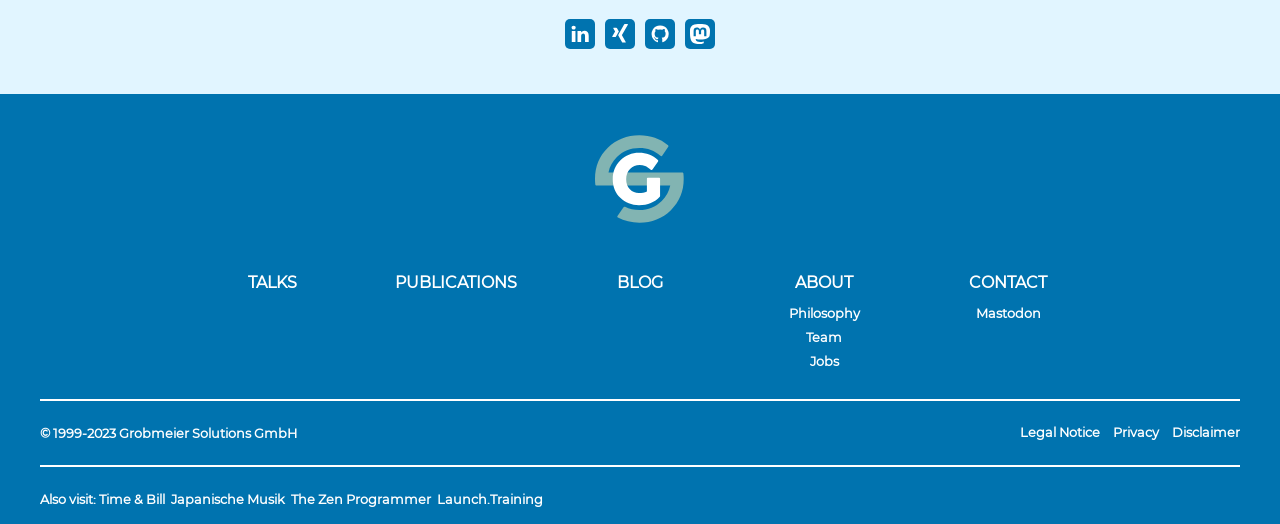Please specify the bounding box coordinates of the clickable region to carry out the following instruction: "Click on 'Setts'". The coordinates should be four float numbers between 0 and 1, in the format [left, top, right, bottom].

None